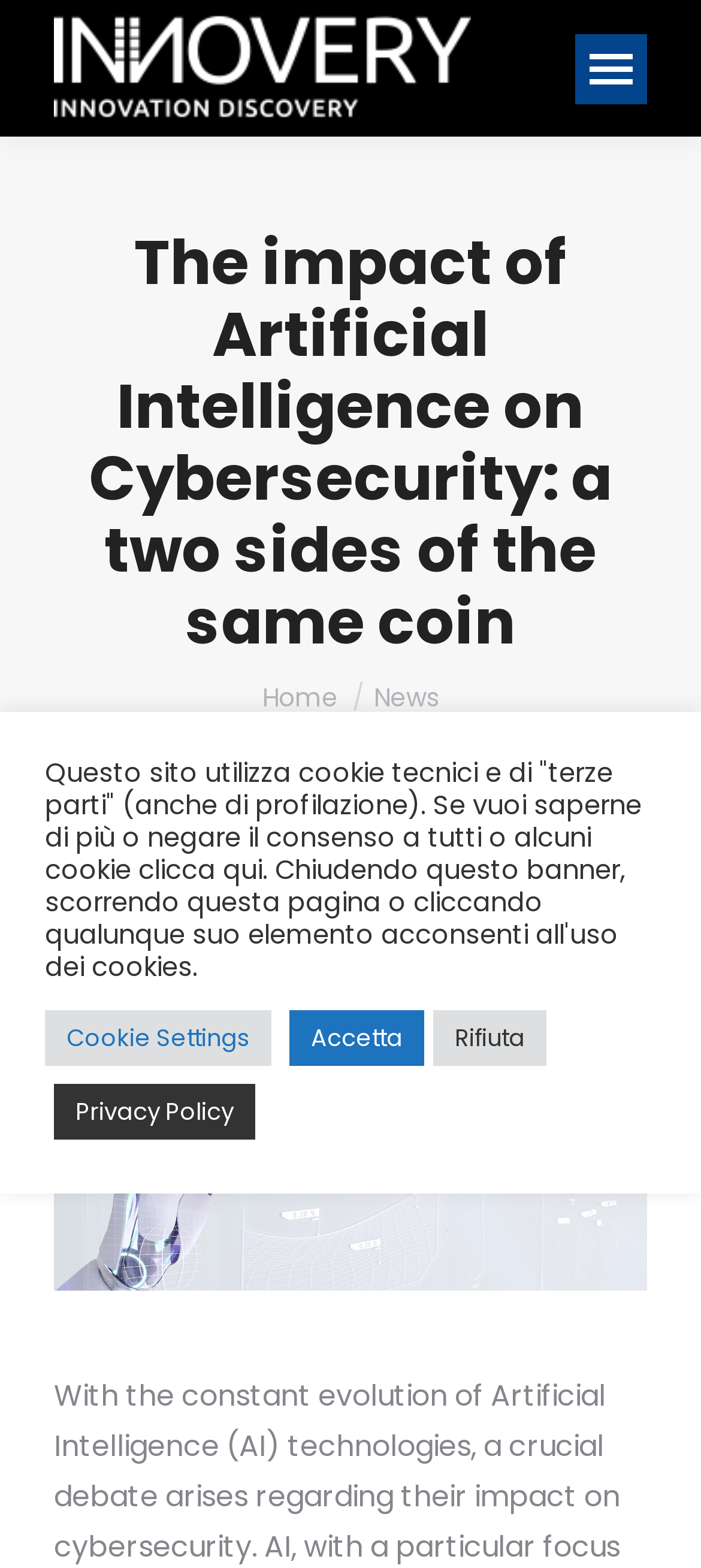Determine the bounding box coordinates of the clickable element necessary to fulfill the instruction: "Read the news". Provide the coordinates as four float numbers within the 0 to 1 range, i.e., [left, top, right, bottom].

[0.533, 0.433, 0.626, 0.456]